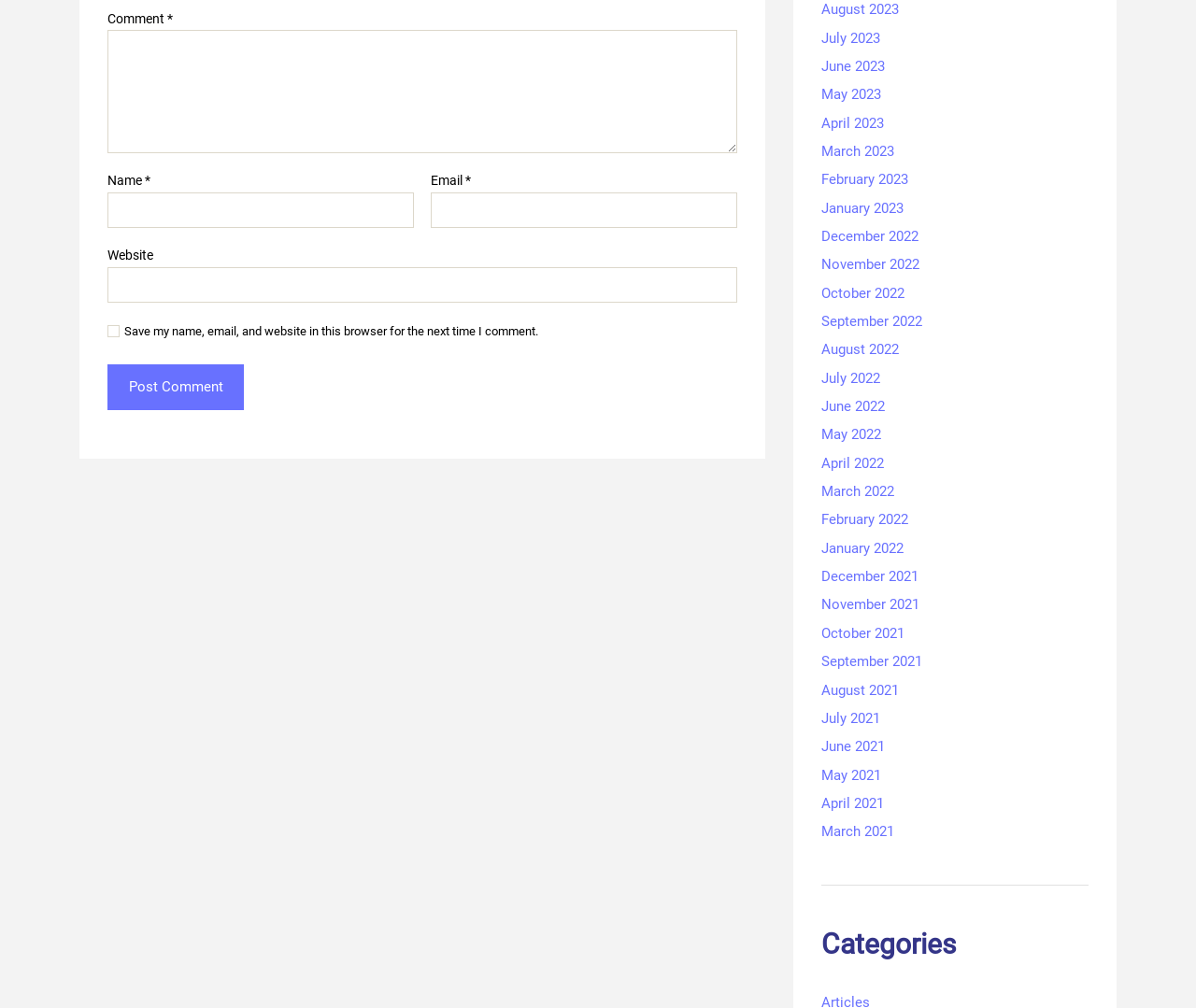Determine the bounding box coordinates for the clickable element required to fulfill the instruction: "Click the Post Comment button". Provide the coordinates as four float numbers between 0 and 1, i.e., [left, top, right, bottom].

[0.09, 0.362, 0.204, 0.407]